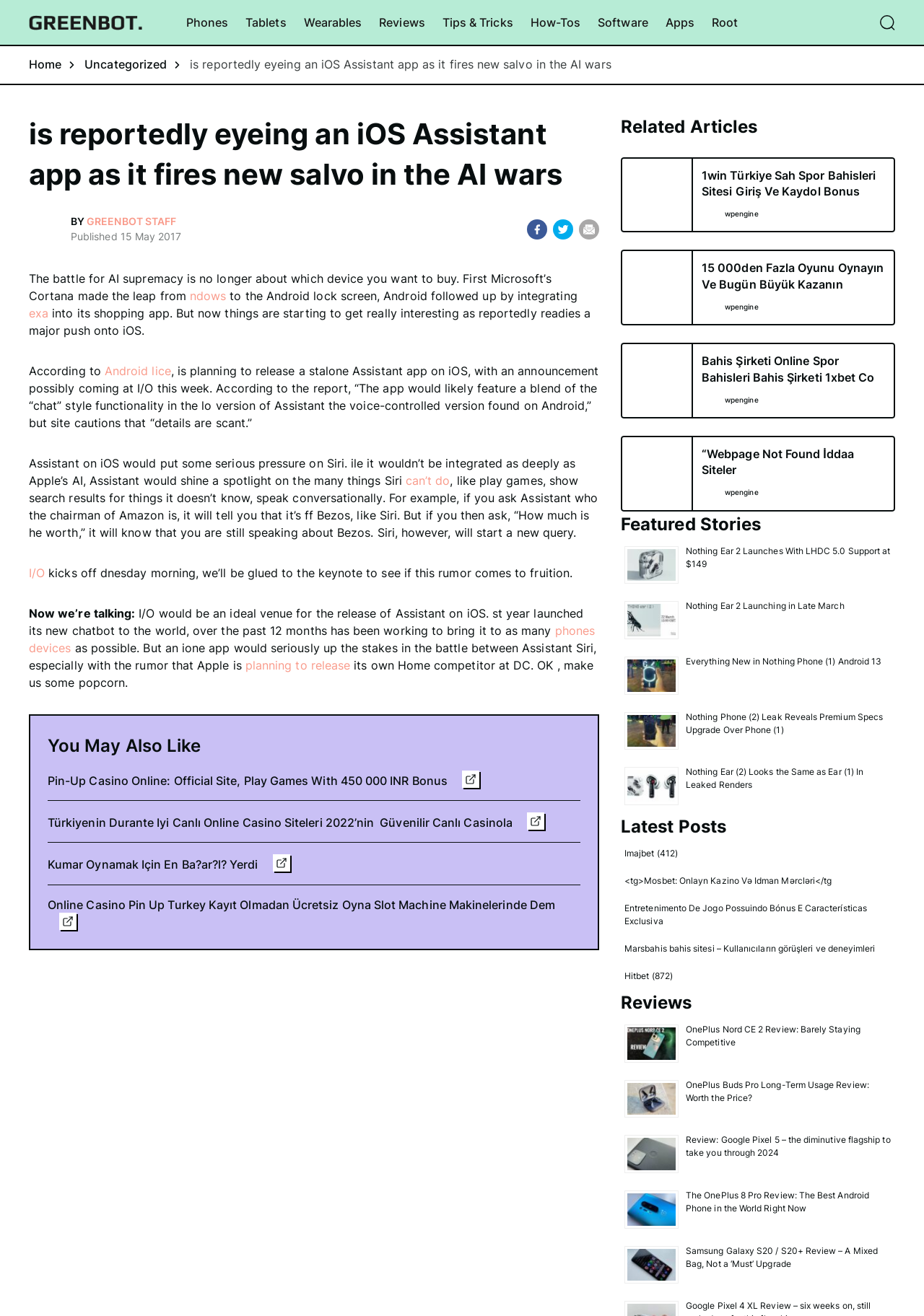Determine the bounding box coordinates of the region I should click to achieve the following instruction: "Share to Facebook". Ensure the bounding box coordinates are four float numbers between 0 and 1, i.e., [left, top, right, bottom].

[0.57, 0.166, 0.592, 0.182]